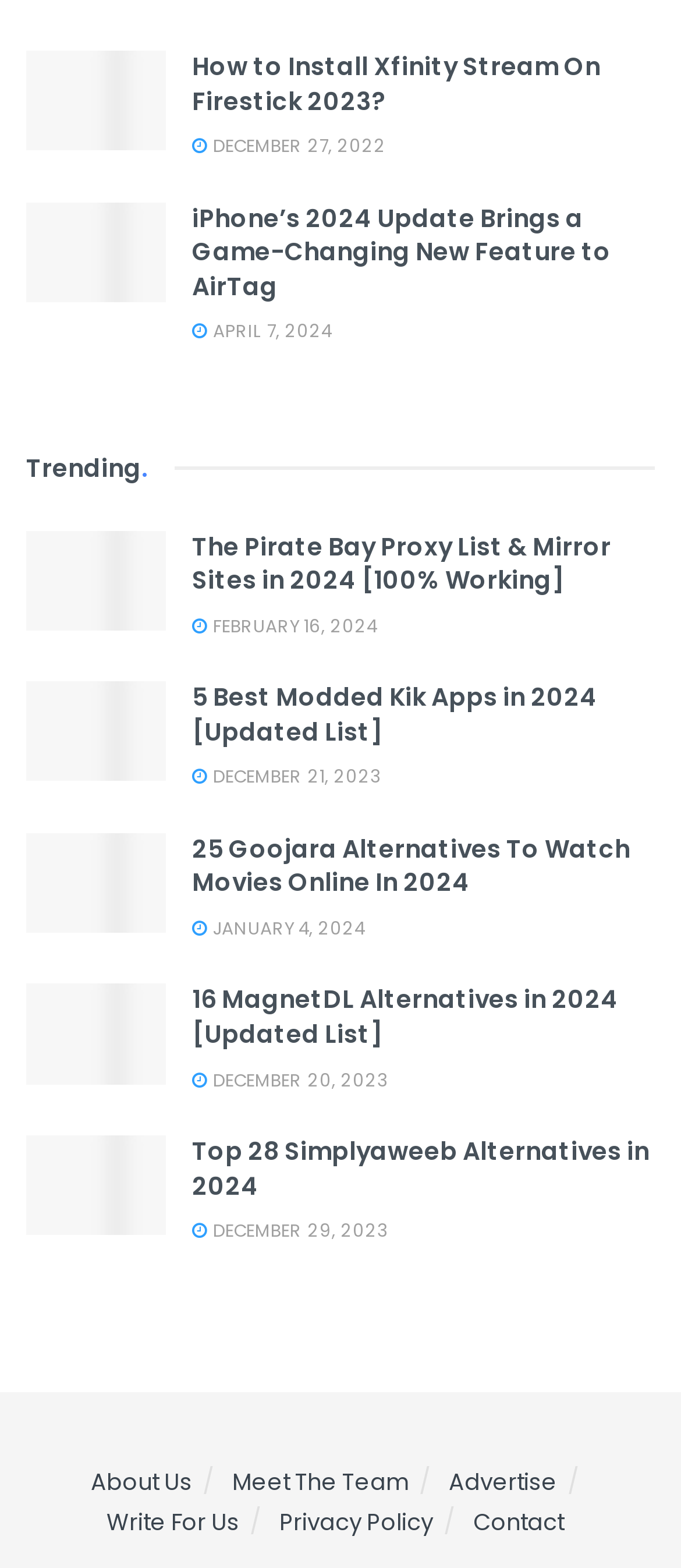What is the title of the third article?
Using the screenshot, give a one-word or short phrase answer.

The Pirate Bay Proxy List & Mirror Sites in 2024